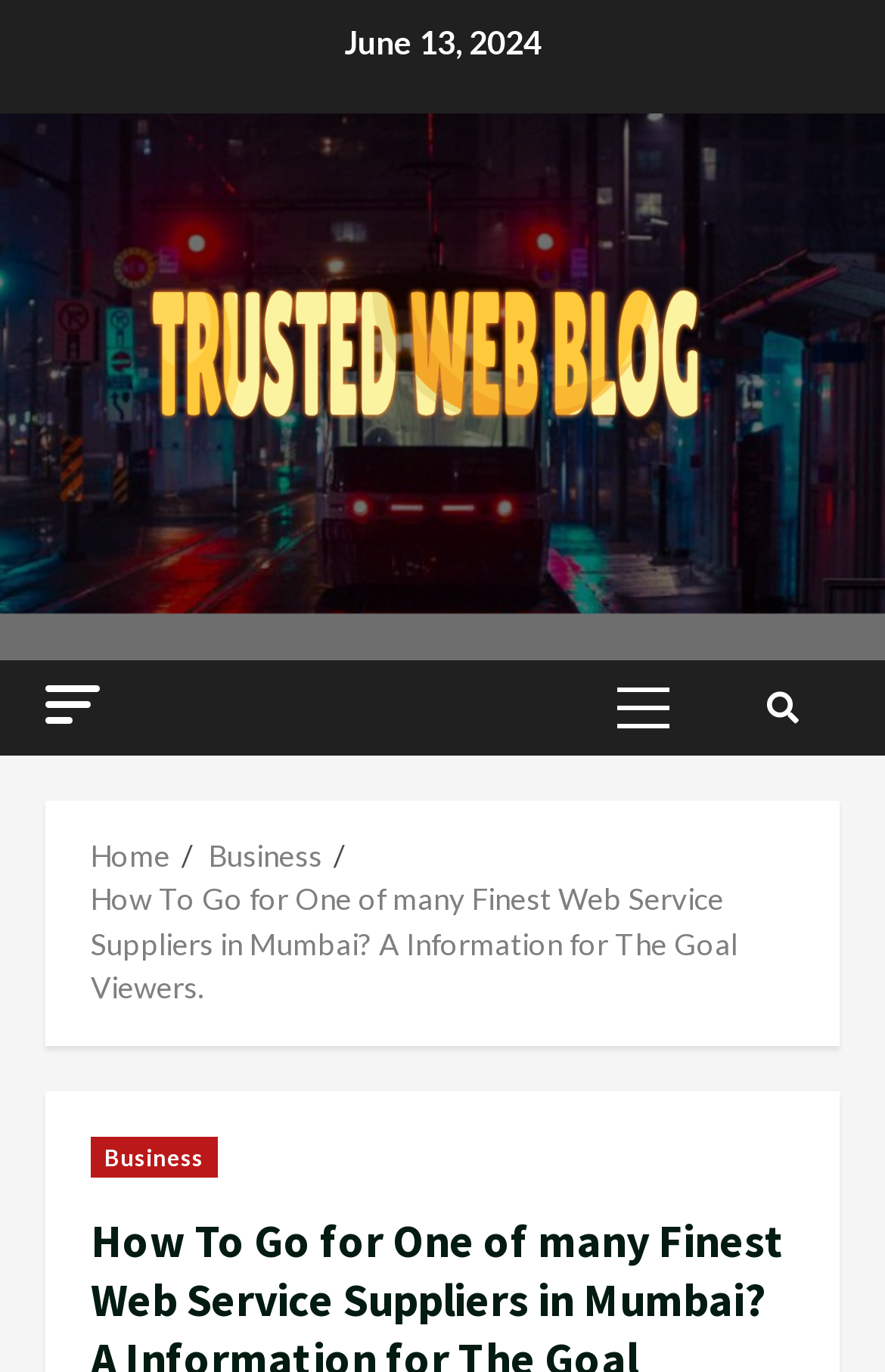Extract the bounding box coordinates for the HTML element that matches this description: "Primary Menu". The coordinates should be four float numbers between 0 and 1, i.e., [left, top, right, bottom].

[0.672, 0.481, 0.782, 0.55]